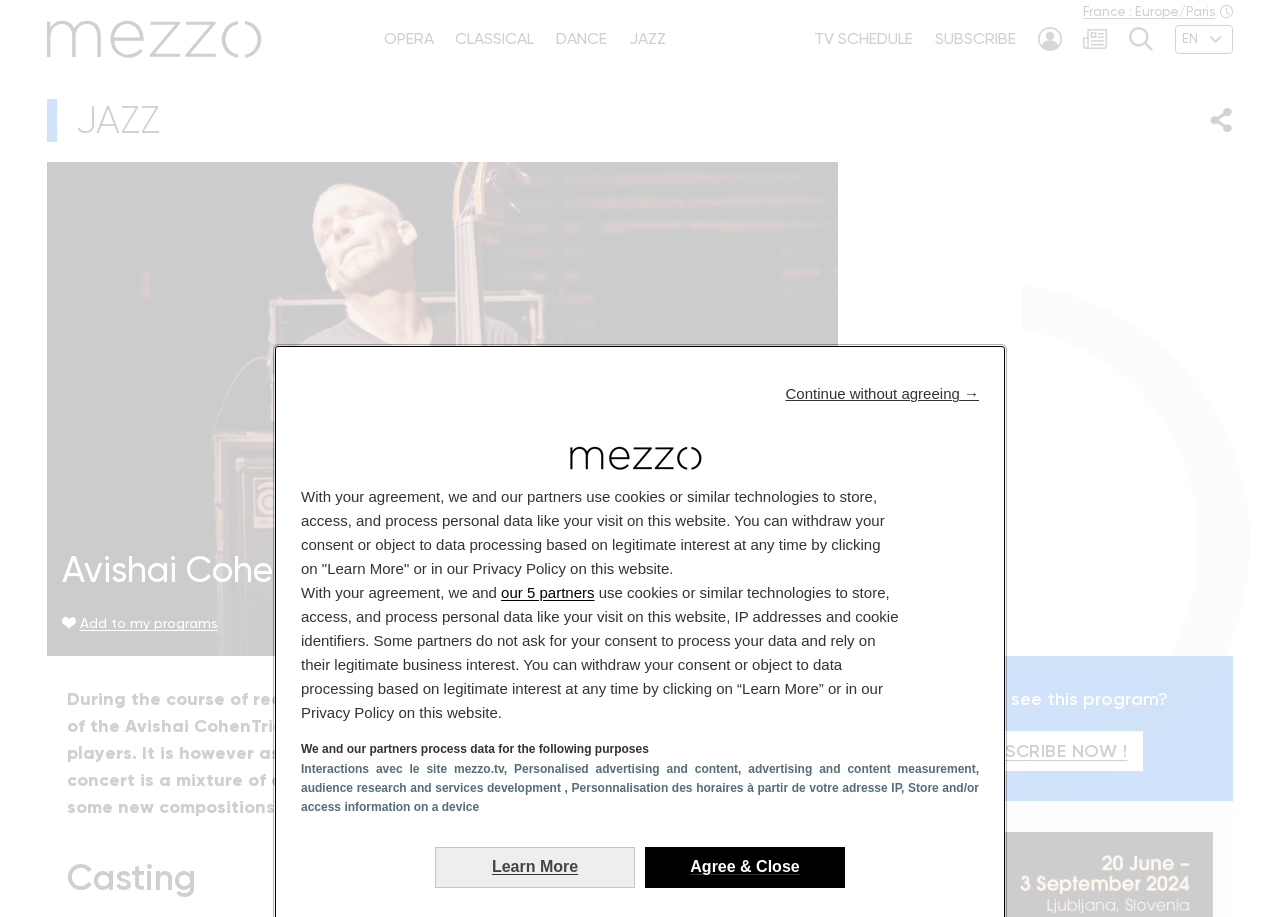Please determine the bounding box coordinates of the element's region to click for the following instruction: "Click the 'Home' link".

None